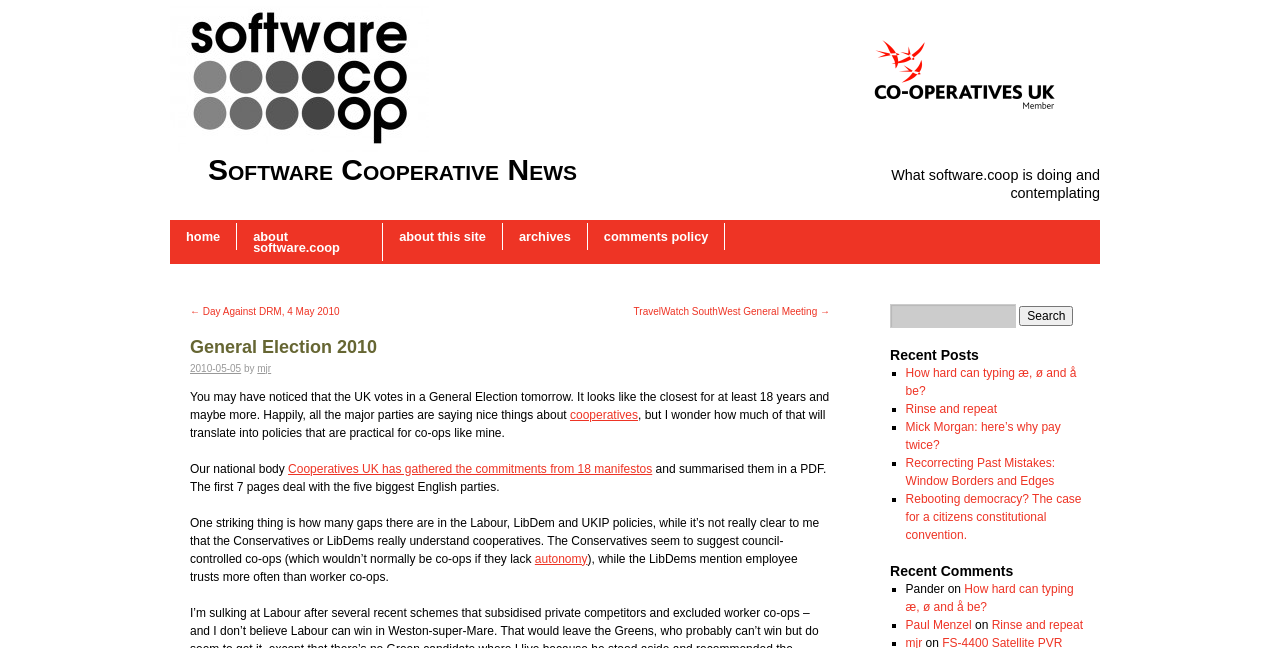Given the following UI element description: "Comments Policy", find the bounding box coordinates in the webpage screenshot.

[0.459, 0.357, 0.566, 0.374]